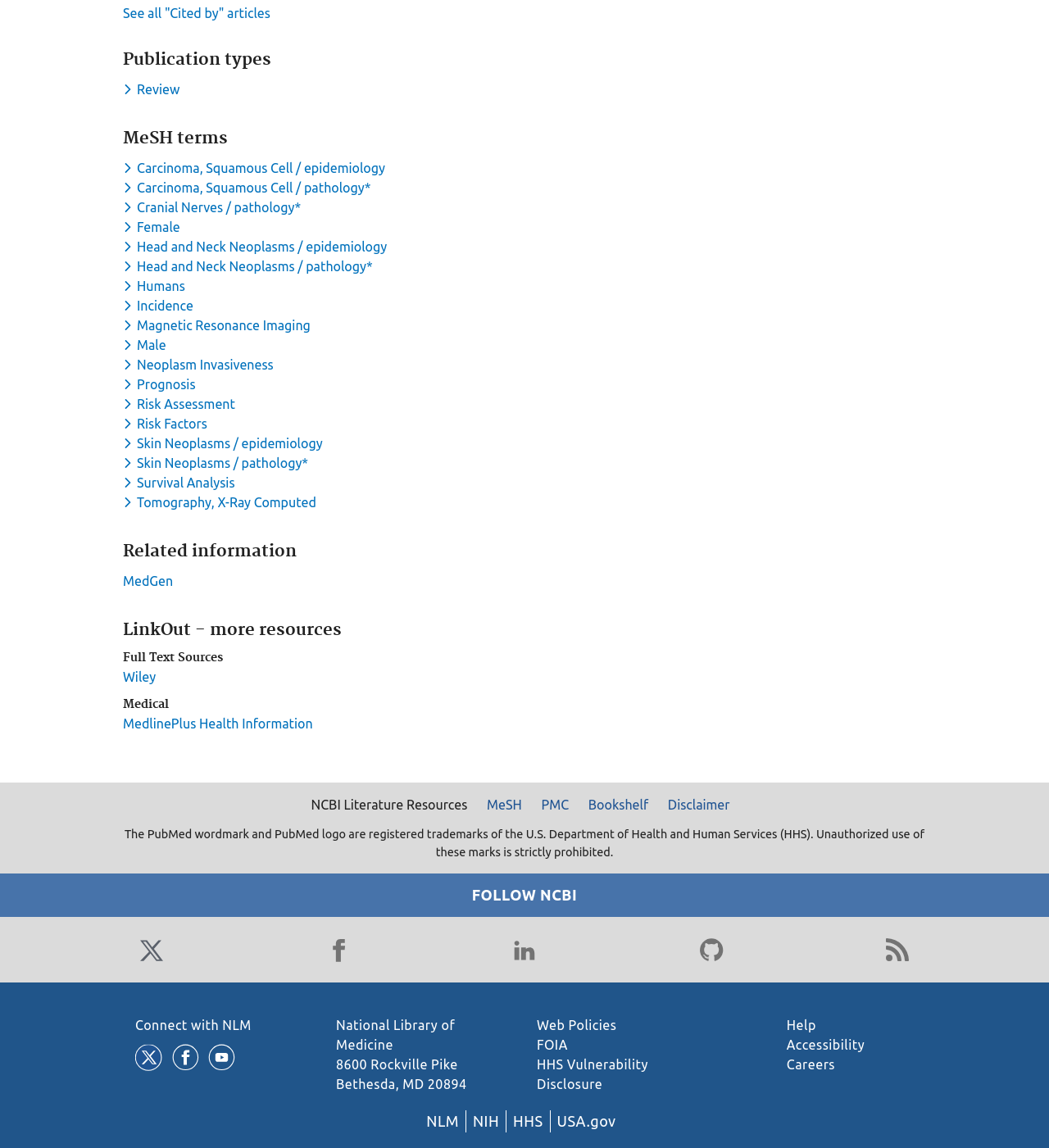Identify and provide the bounding box for the element described by: "Connect with NLM".

[0.129, 0.887, 0.24, 0.9]